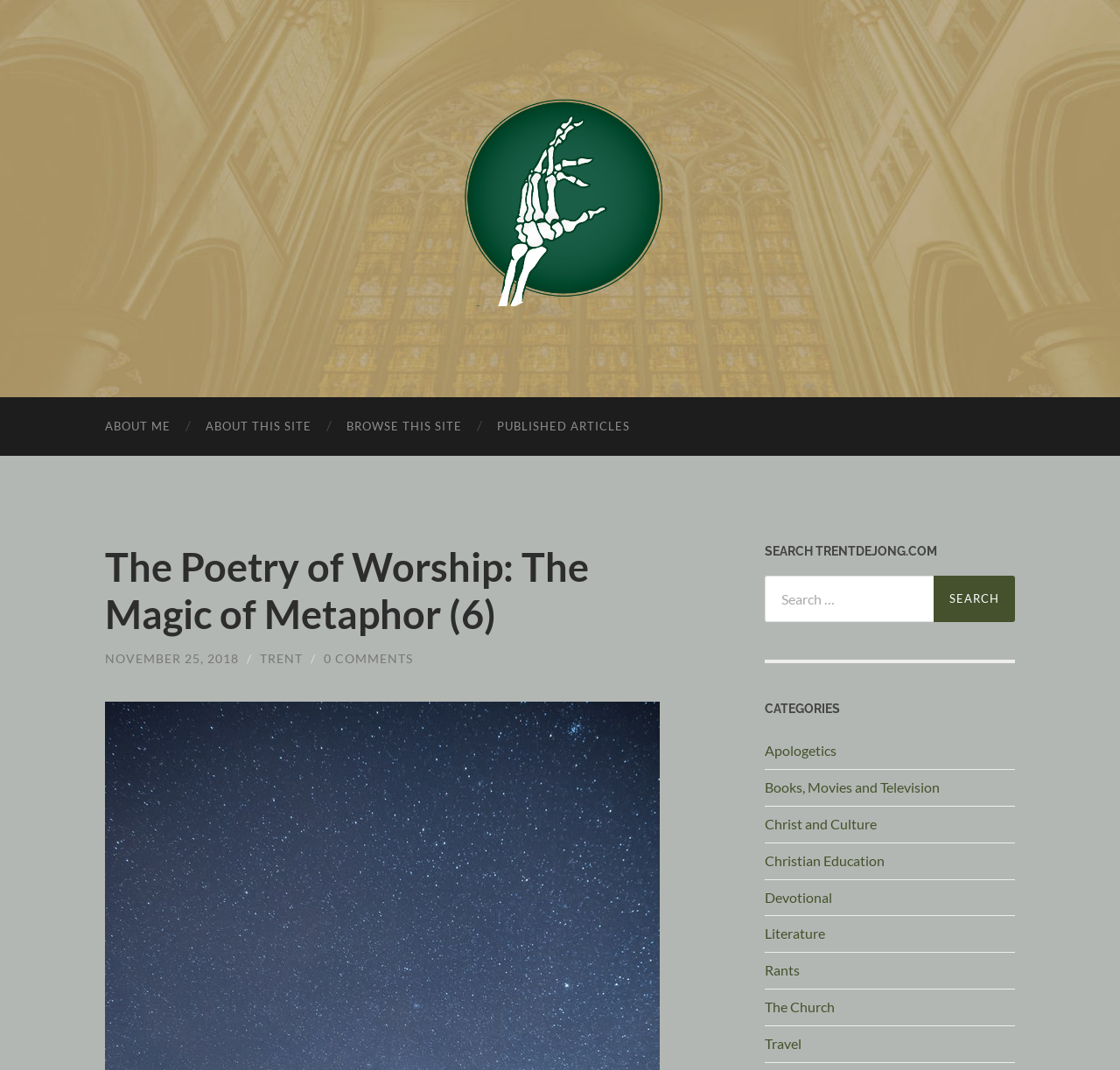Locate the bounding box coordinates of the element that should be clicked to execute the following instruction: "Click on JFZ Bearing link".

None